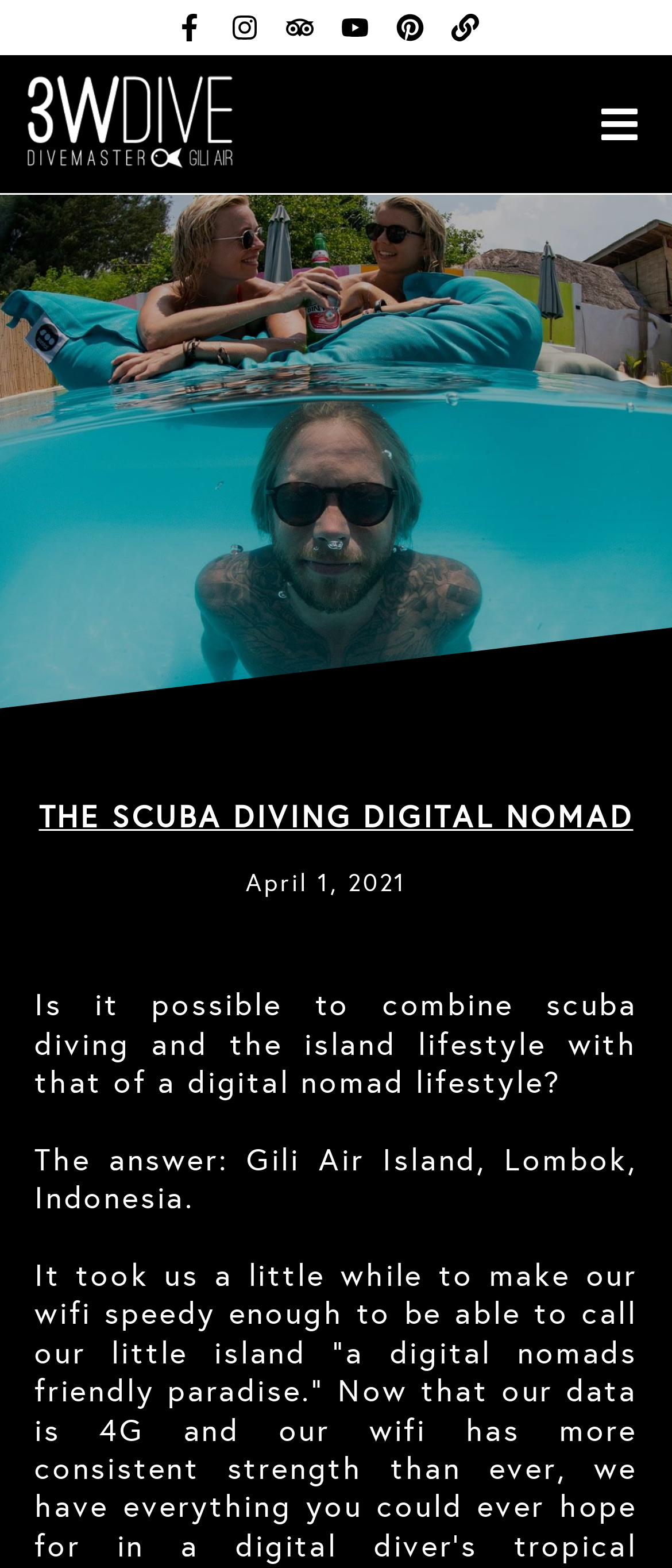Please predict the bounding box coordinates of the element's region where a click is necessary to complete the following instruction: "Explore 3W Dive". The coordinates should be represented by four float numbers between 0 and 1, i.e., [left, top, right, bottom].

[0.026, 0.041, 0.358, 0.118]